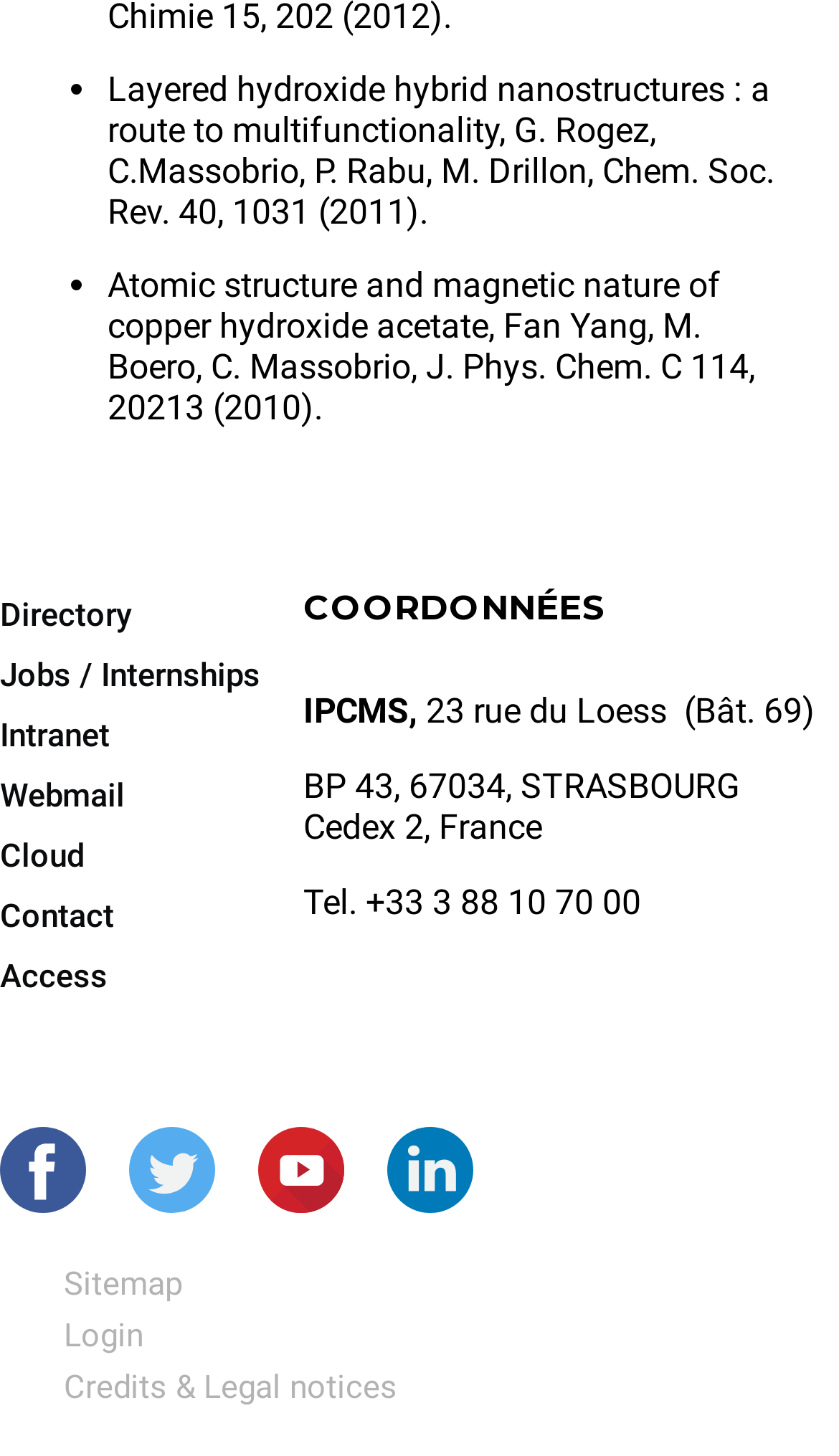Can you find the bounding box coordinates of the area I should click to execute the following instruction: "Access Intranet"?

[0.0, 0.491, 0.131, 0.518]